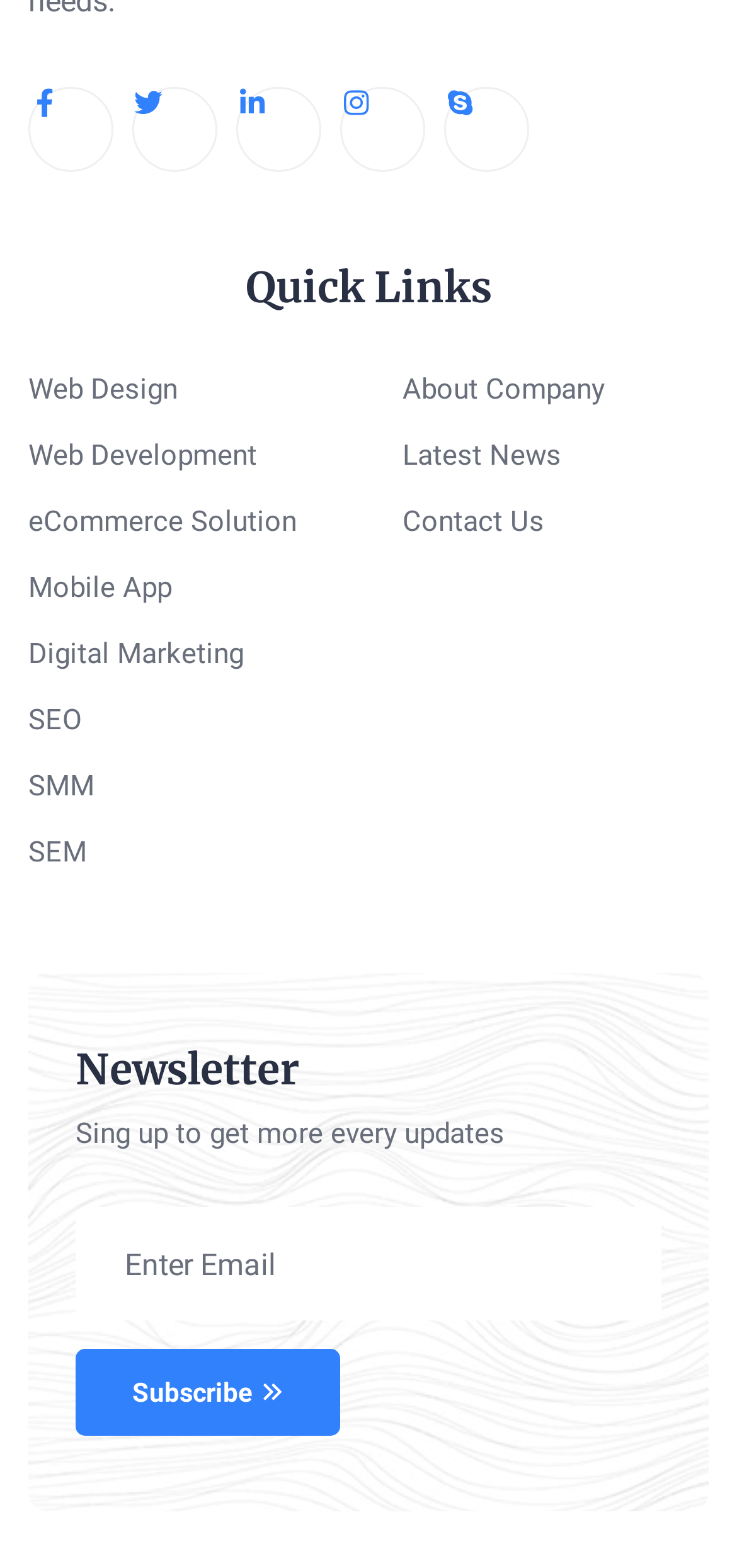Determine the bounding box coordinates of the region I should click to achieve the following instruction: "Follow on Facebook". Ensure the bounding box coordinates are four float numbers between 0 and 1, i.e., [left, top, right, bottom].

[0.038, 0.055, 0.154, 0.11]